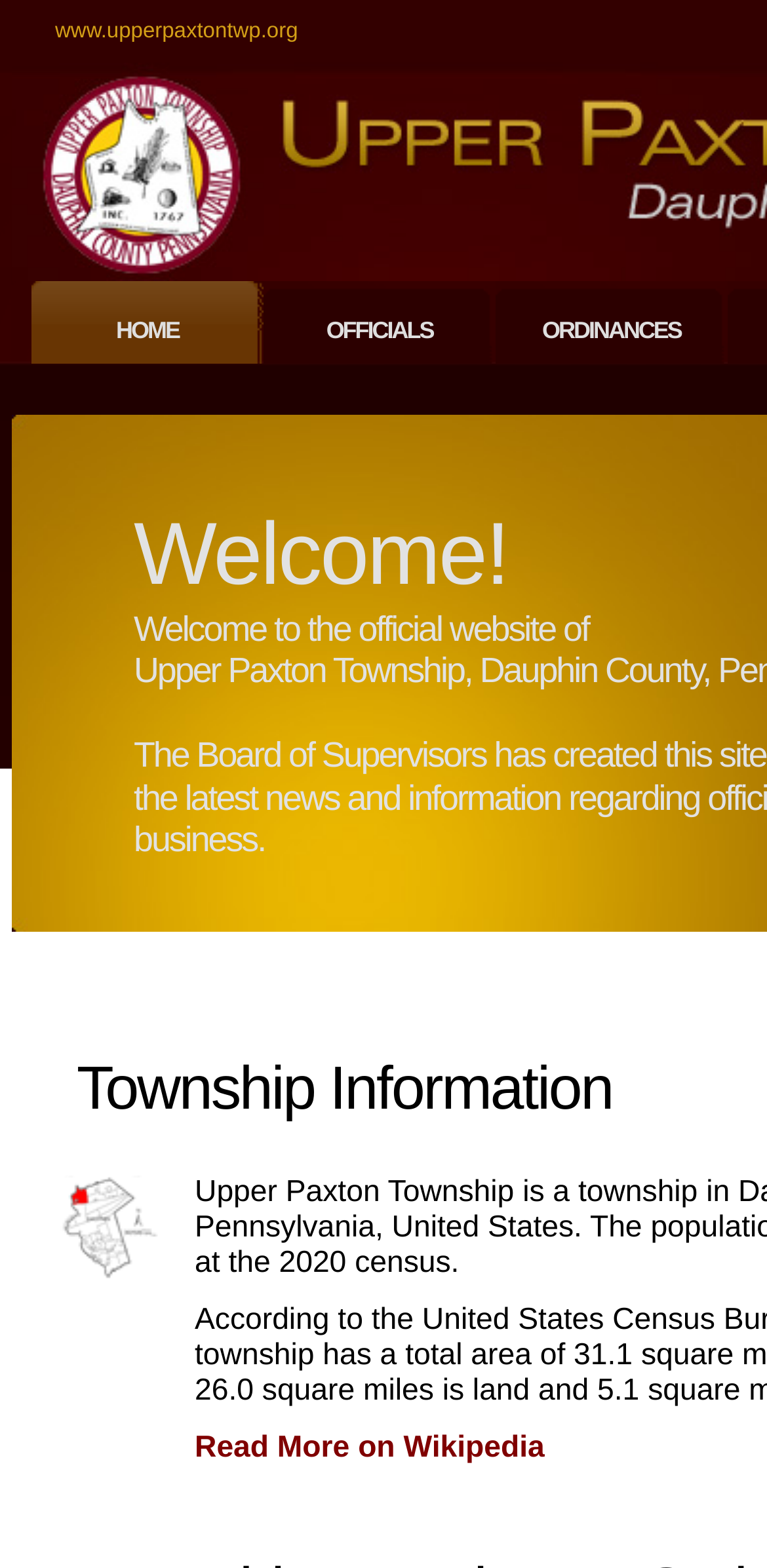How many links are on the top navigation bar?
Relying on the image, give a concise answer in one word or a brief phrase.

3